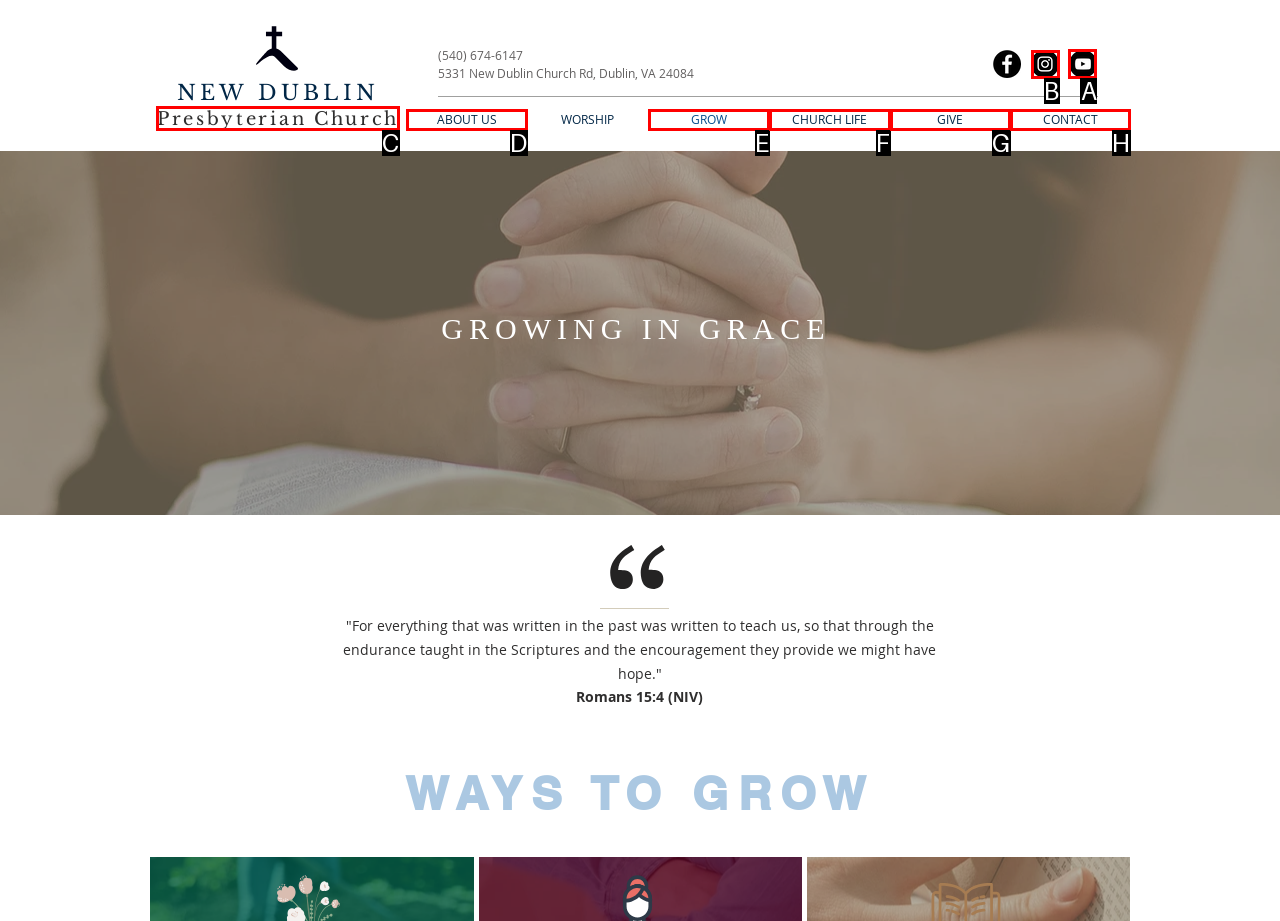Identify the HTML element you need to click to achieve the task: View the YouTube channel. Respond with the corresponding letter of the option.

A